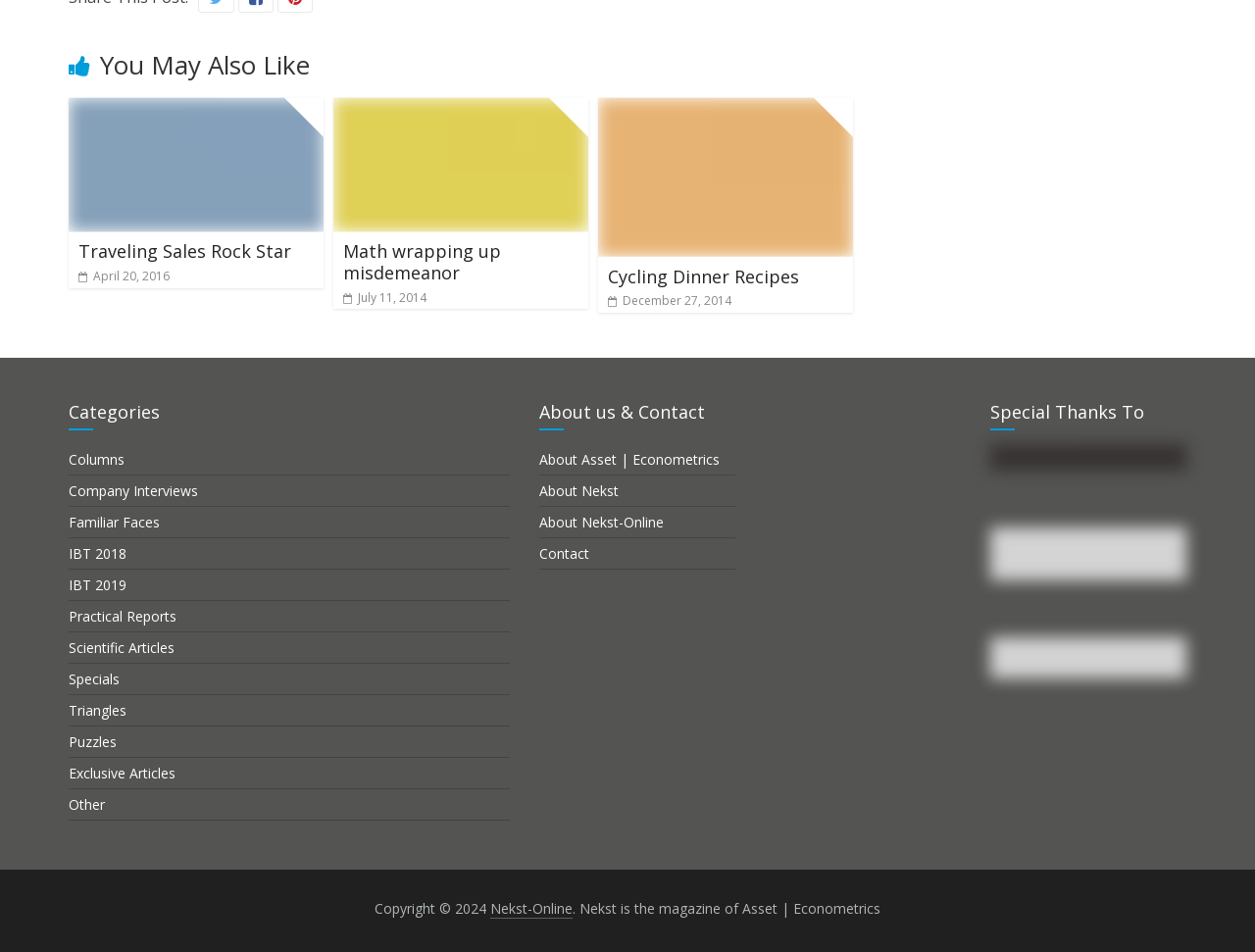Please identify the bounding box coordinates of the area that needs to be clicked to fulfill the following instruction: "Explore protein bars."

None